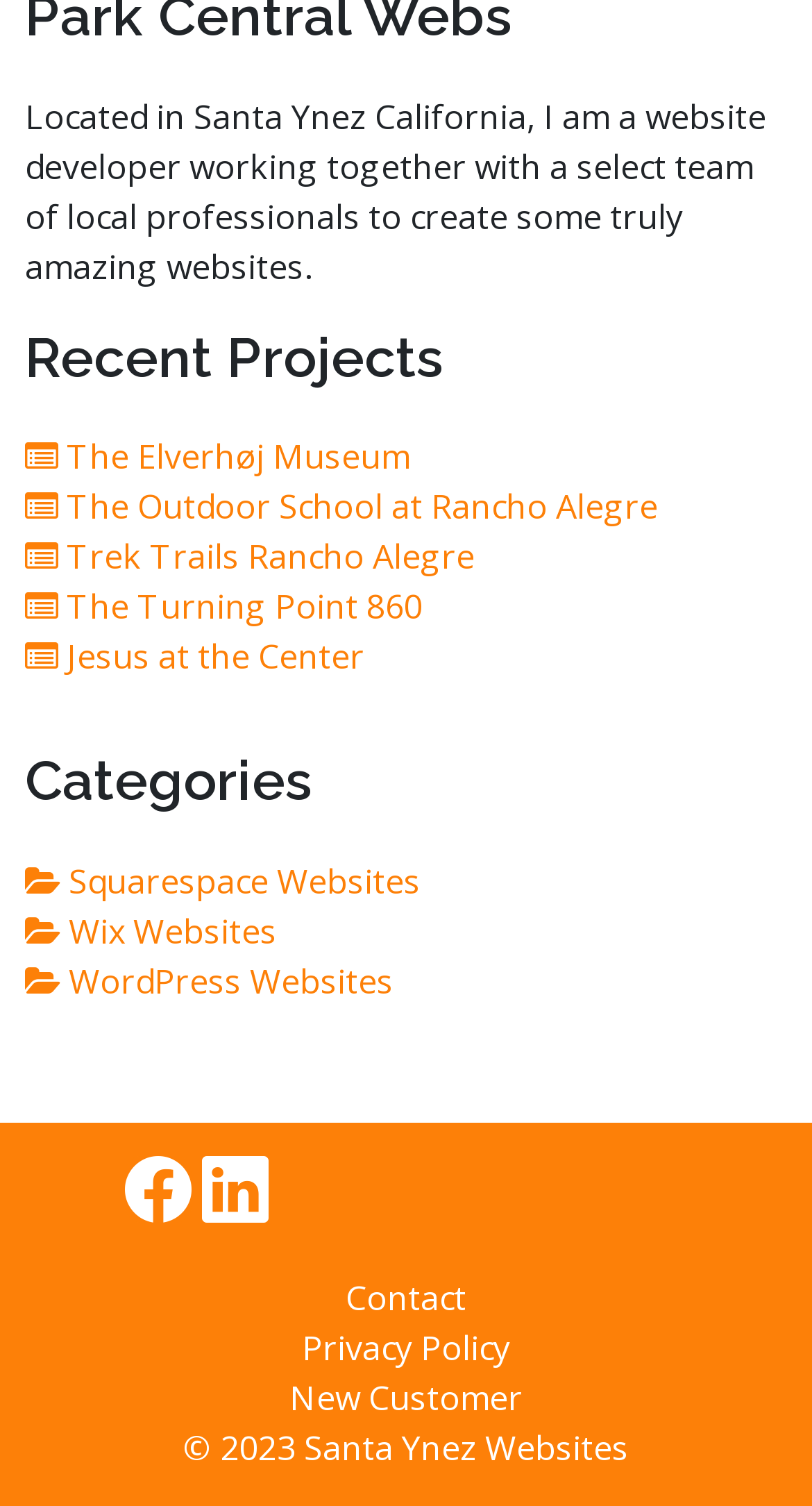Please identify the bounding box coordinates of the clickable area that will fulfill the following instruction: "view recent projects". The coordinates should be in the format of four float numbers between 0 and 1, i.e., [left, top, right, bottom].

[0.031, 0.215, 0.969, 0.259]